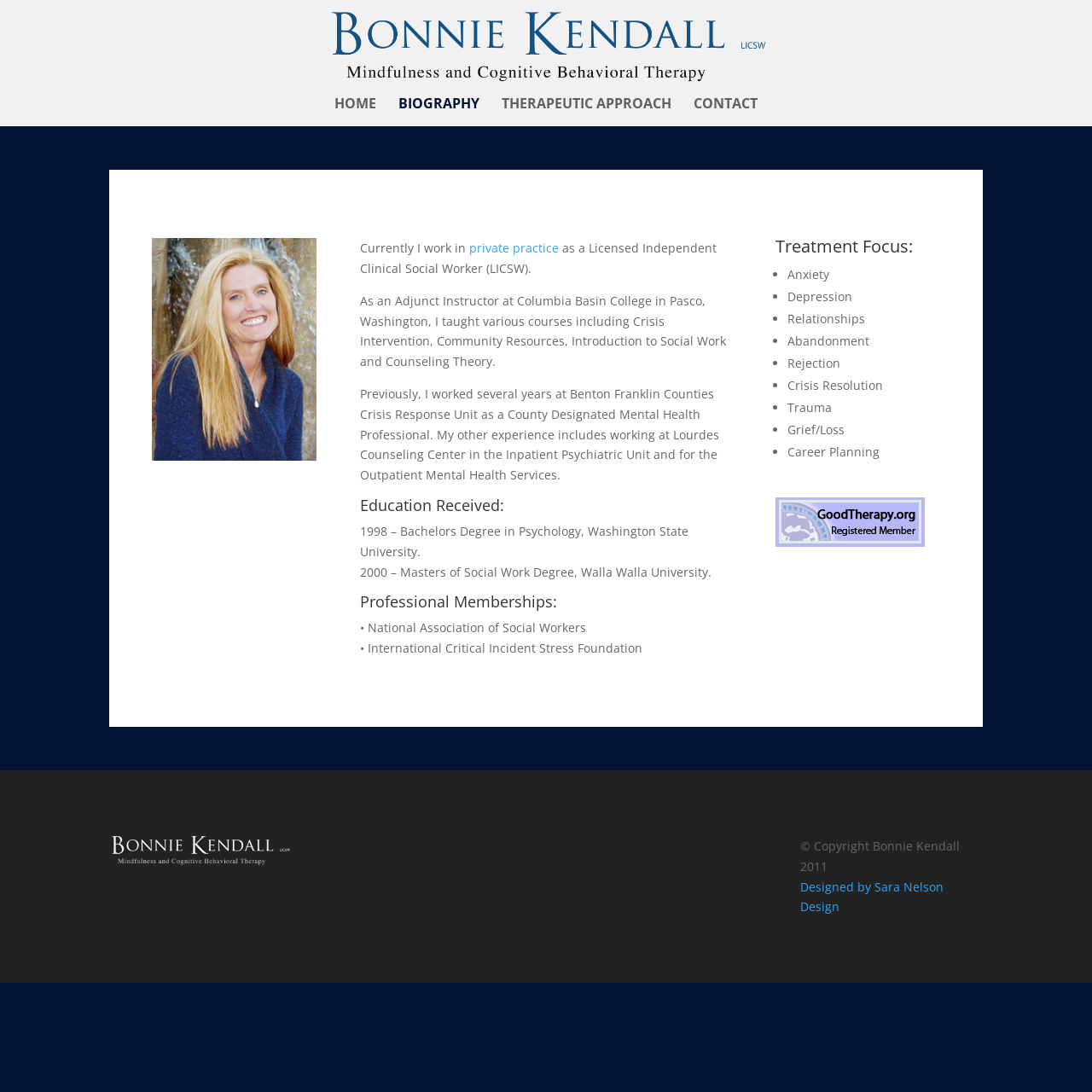From the webpage screenshot, identify the region described by Contact. Provide the bounding box coordinates as (top-left x, top-left y, bottom-right x, bottom-right y), with each value being a floating point number between 0 and 1.

[0.635, 0.089, 0.694, 0.116]